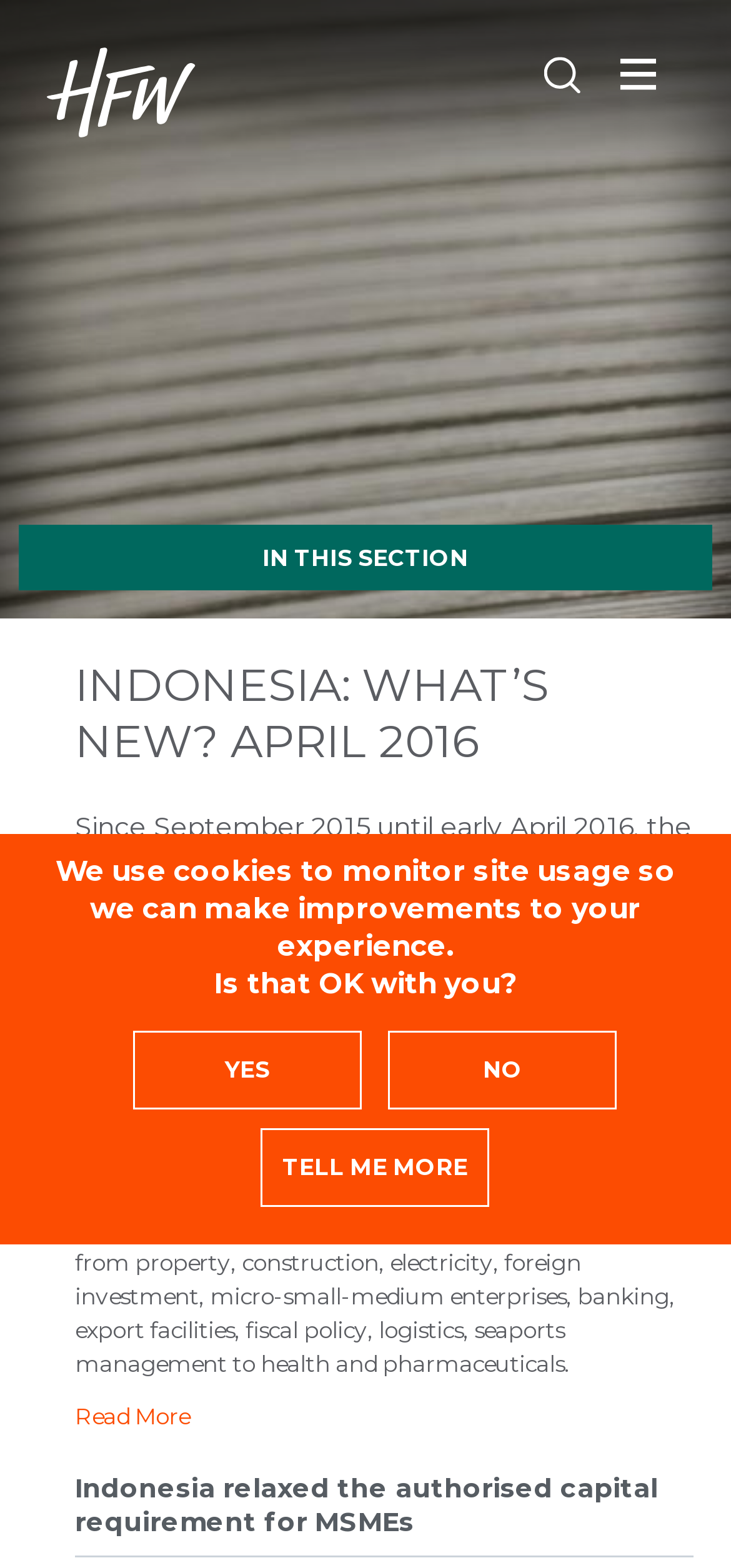Determine the bounding box coordinates of the region that needs to be clicked to achieve the task: "Open navigation".

[0.846, 0.036, 0.923, 0.068]